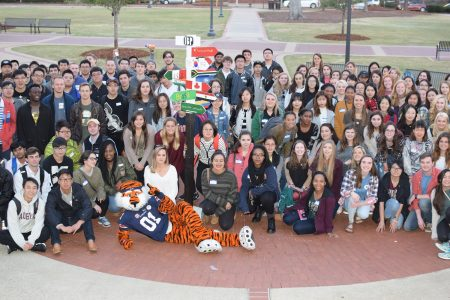What is represented by the flags on the signpost?
Can you provide a detailed and comprehensive answer to the question?

The colorful signpost in the background features flags, which likely indicate various countries, highlighting the multicultural aspect of the assembly and the diversity of the students participating in the event.